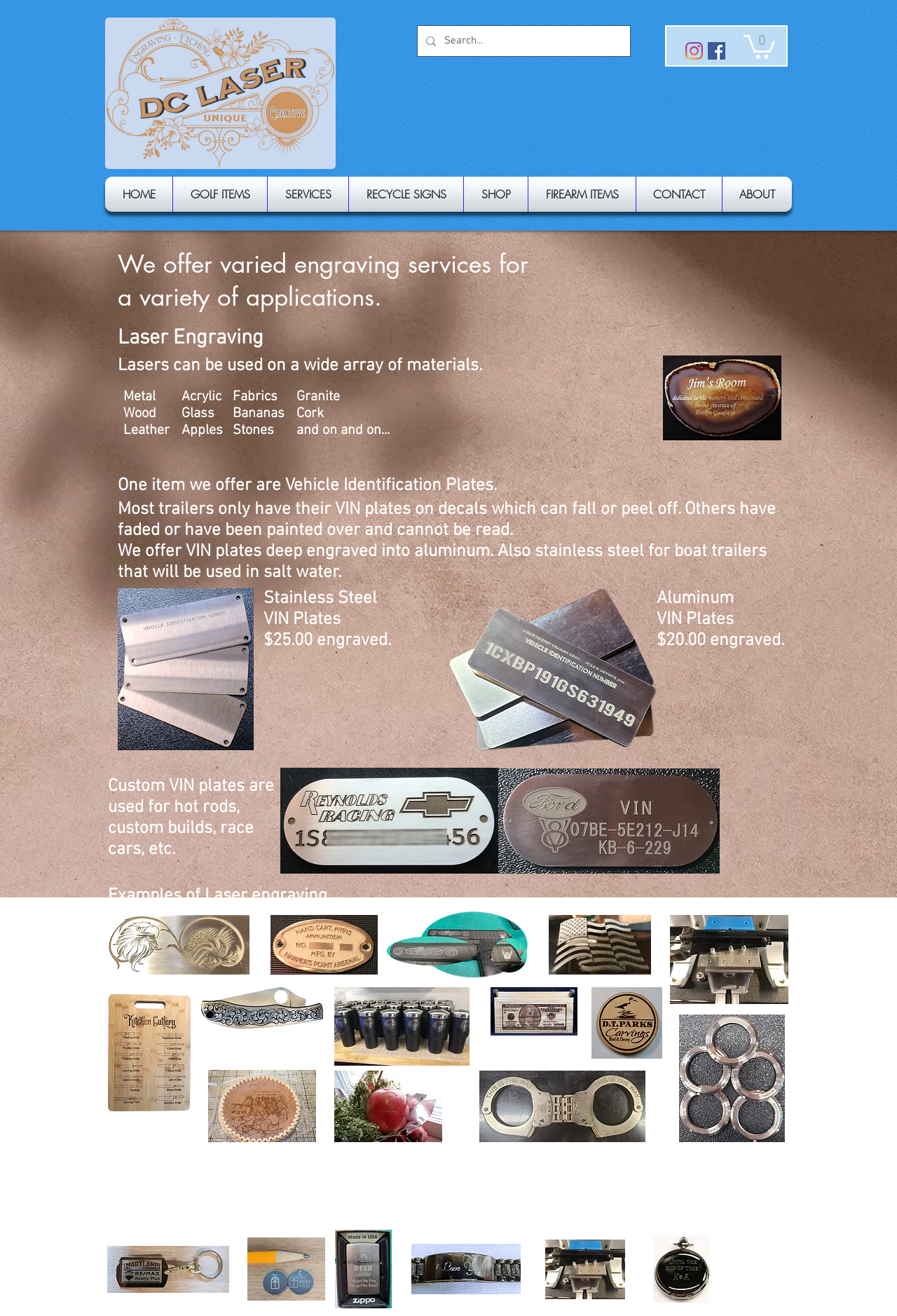Identify and generate the primary title of the webpage.

We offer varied engraving services for
a variety of applications.